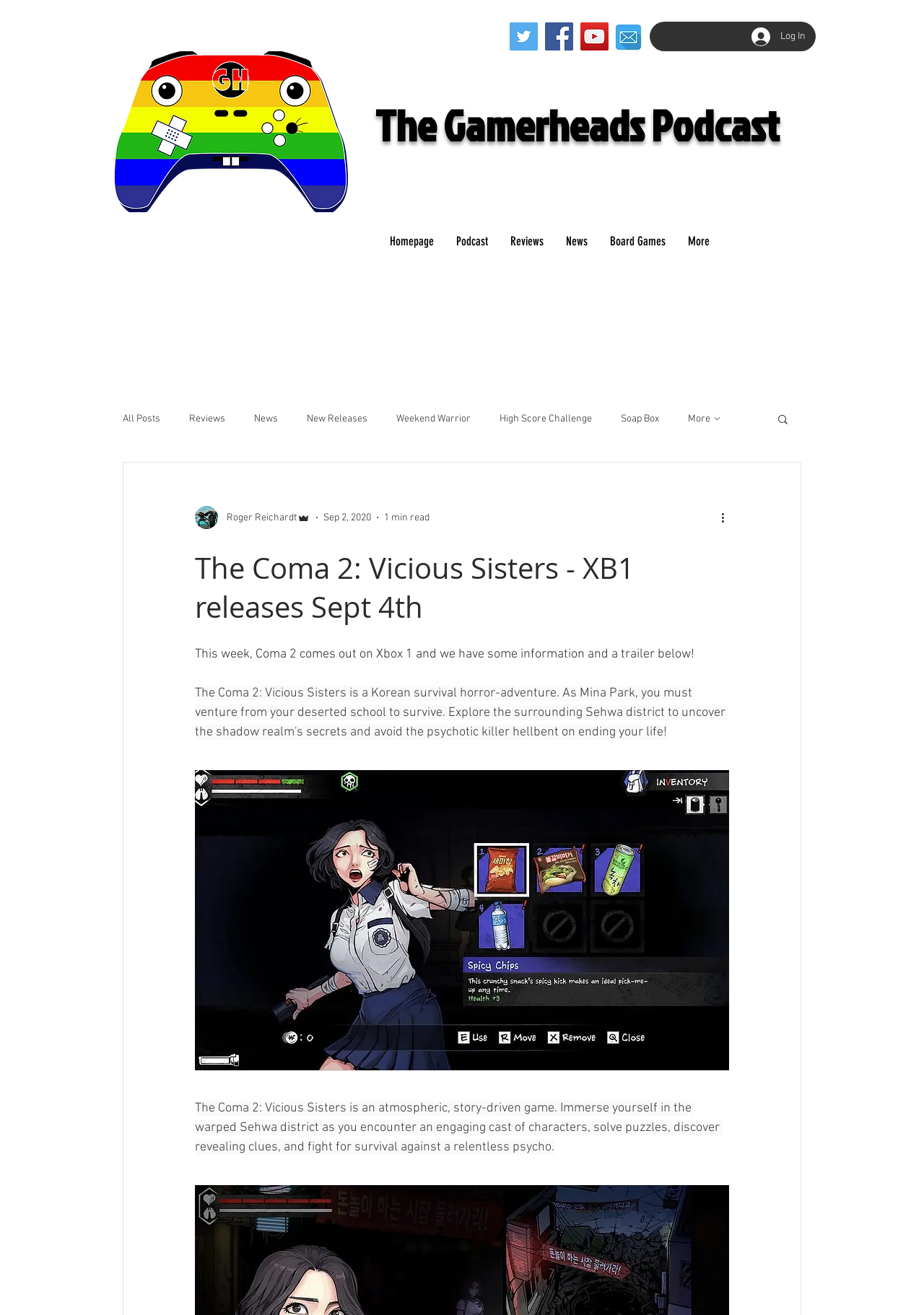What is the release date of Coma 2: Vicious Sisters on Xbox 1?
Kindly answer the question with as much detail as you can.

The question asks about the release date of Coma 2: Vicious Sisters on Xbox 1. By looking at the webpage, we can see the heading 'The Coma 2: Vicious Sisters - XB1 releases Sept 4th' which indicates that the release date of the game on Xbox 1 is Sept 4th.